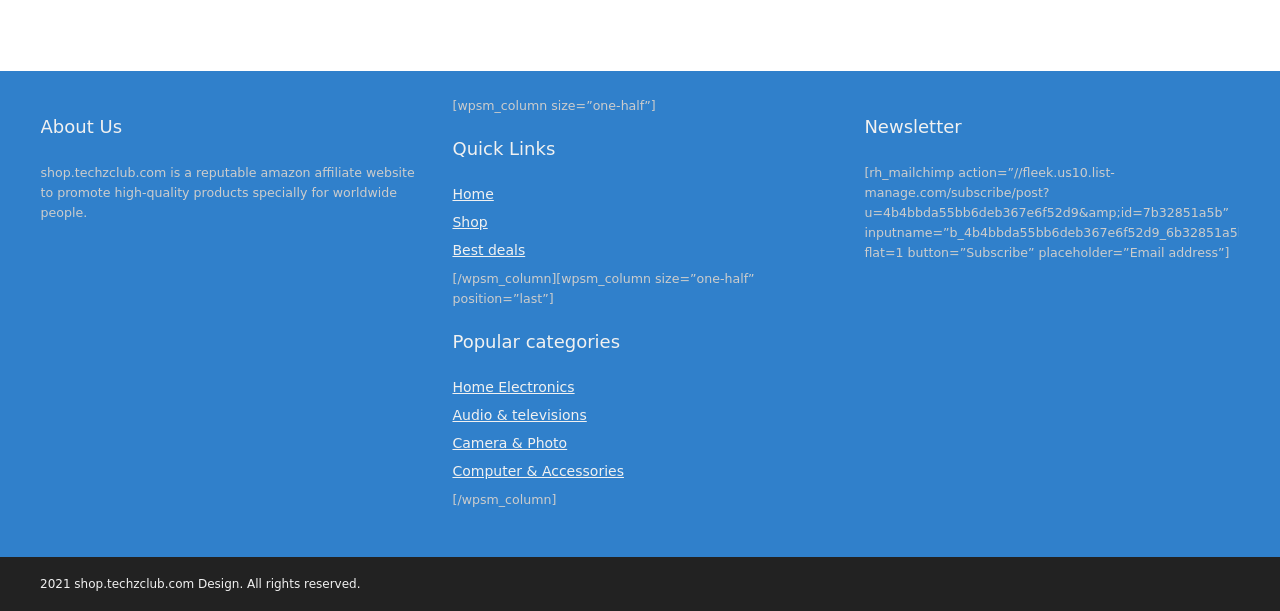What is the purpose of the 'Newsletter' section?
We need a detailed and meticulous answer to the question.

The 'Newsletter' section is located in the right column of the webpage, and it contains a form with a placeholder for an email address and a 'Subscribe' button. This suggests that the purpose of this section is to allow users to subscribe to a newsletter.